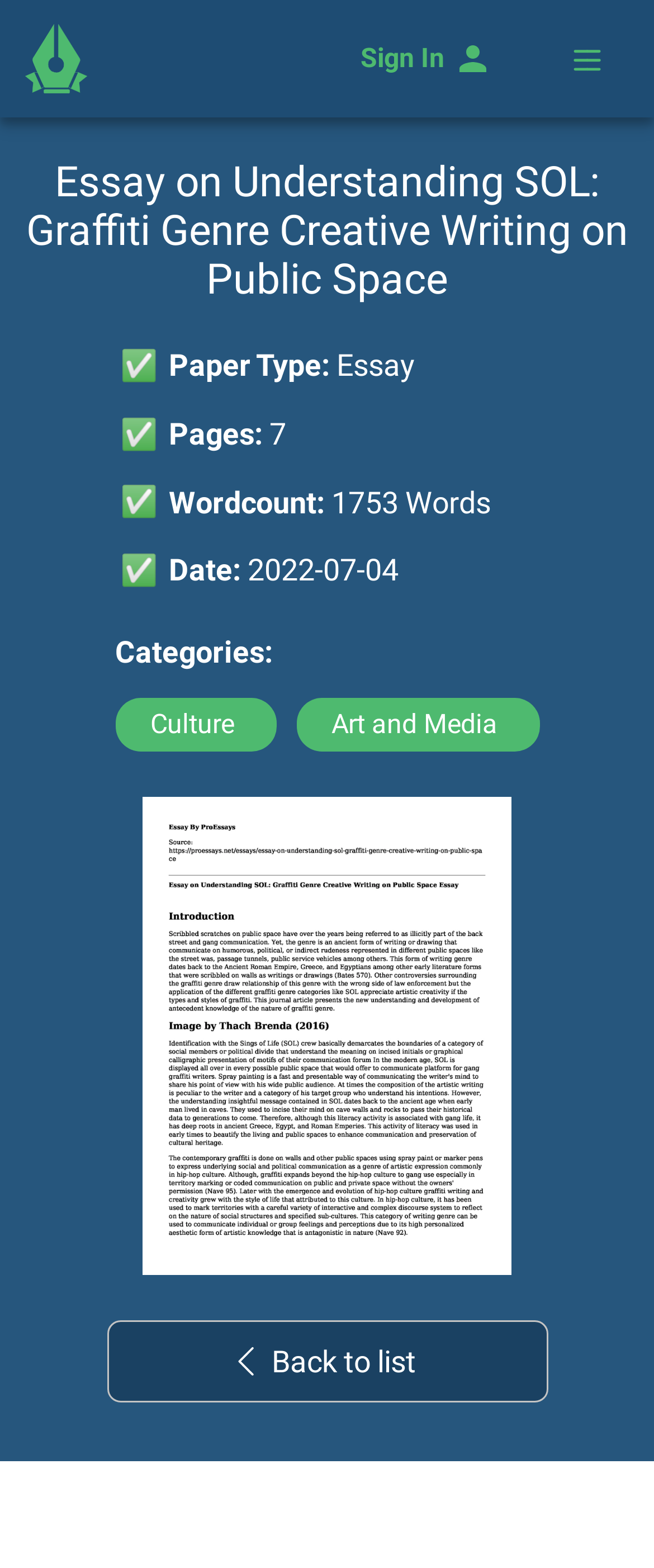Extract the bounding box coordinates for the UI element described as: "Culture".

[0.176, 0.445, 0.422, 0.479]